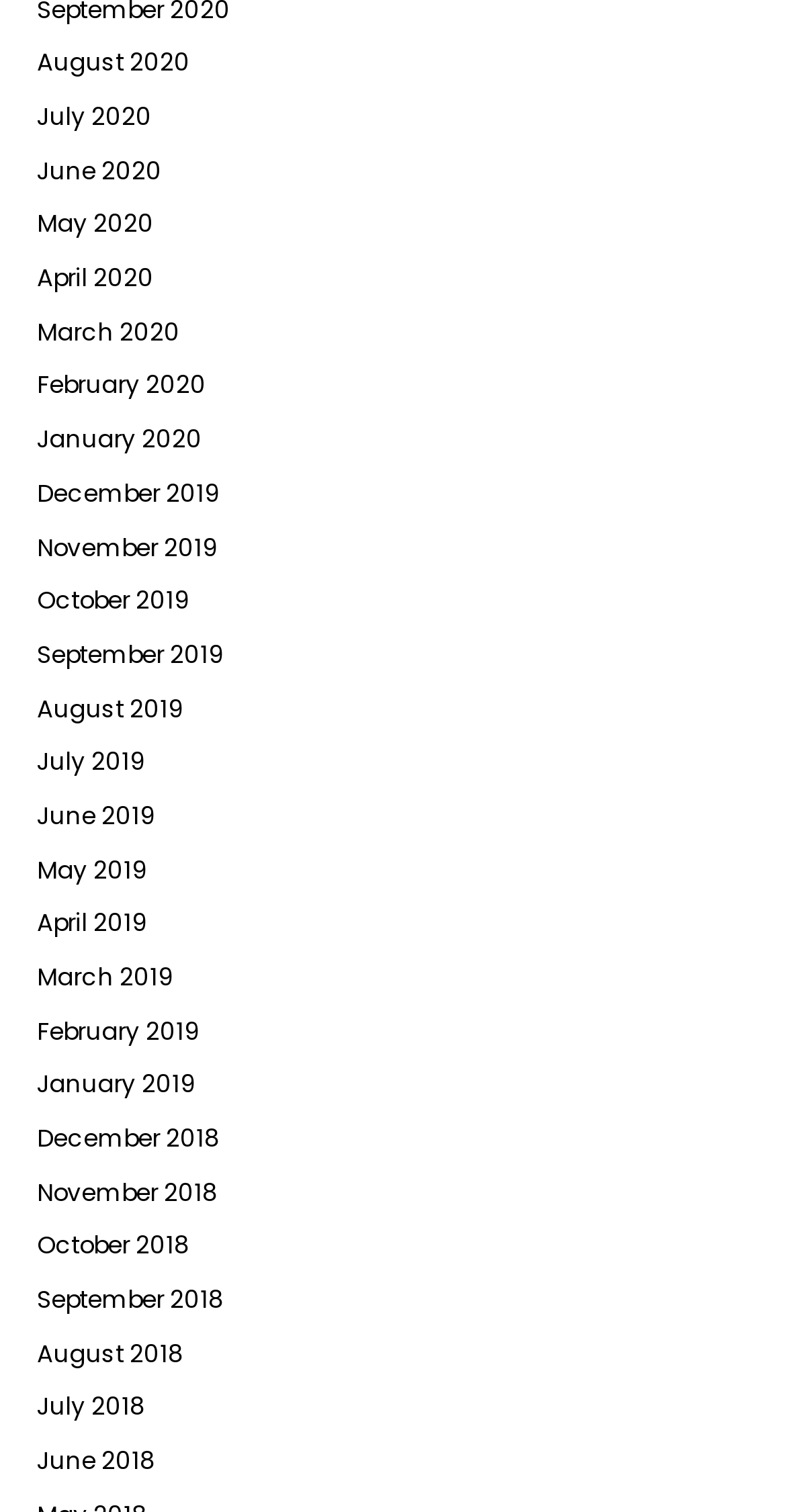Answer the question below in one word or phrase:
How many months are listed in 2020?

12